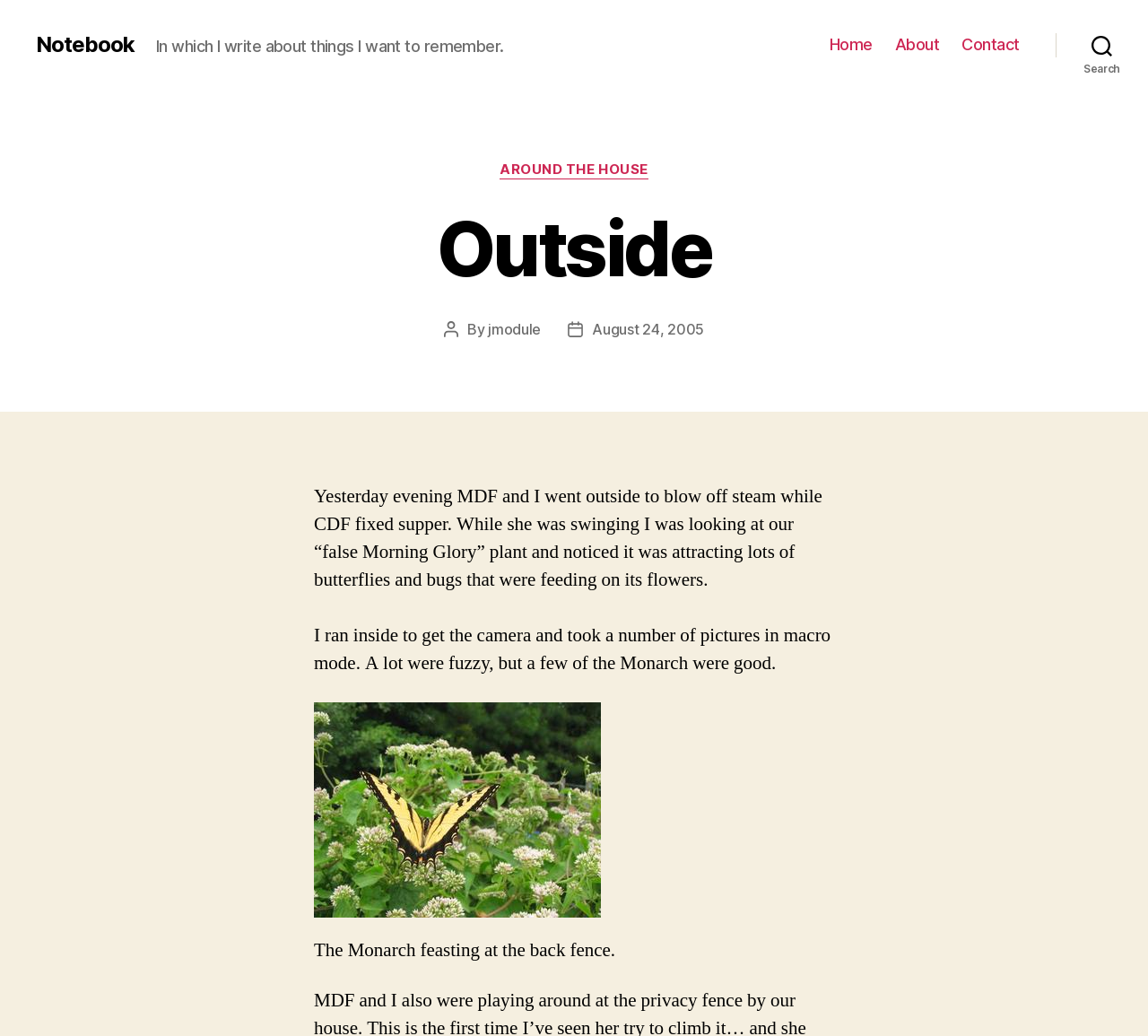What is the name of the plant mentioned in the post?
Answer the question using a single word or phrase, according to the image.

false Morning Glory